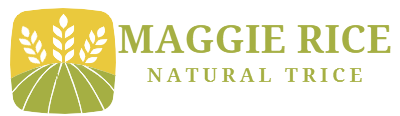Explain the content of the image in detail.

The image features the logo of "Maggie Rice," prominently displaying the brand's name in a fresh and appealing font. Beneath the name, the tagline "NATURAL TRICE" suggests a focus on natural products, potentially hinting at the brand's commitment to quality and organic agriculture. The design incorporates a vibrant yellow background with stylized wheat stalks in green, symbolizing growth and sustainability. This logo represents not just a brand but a lifestyle choice for those who value natural and healthy options, aligning well with contemporary consumer trends towards organic living.